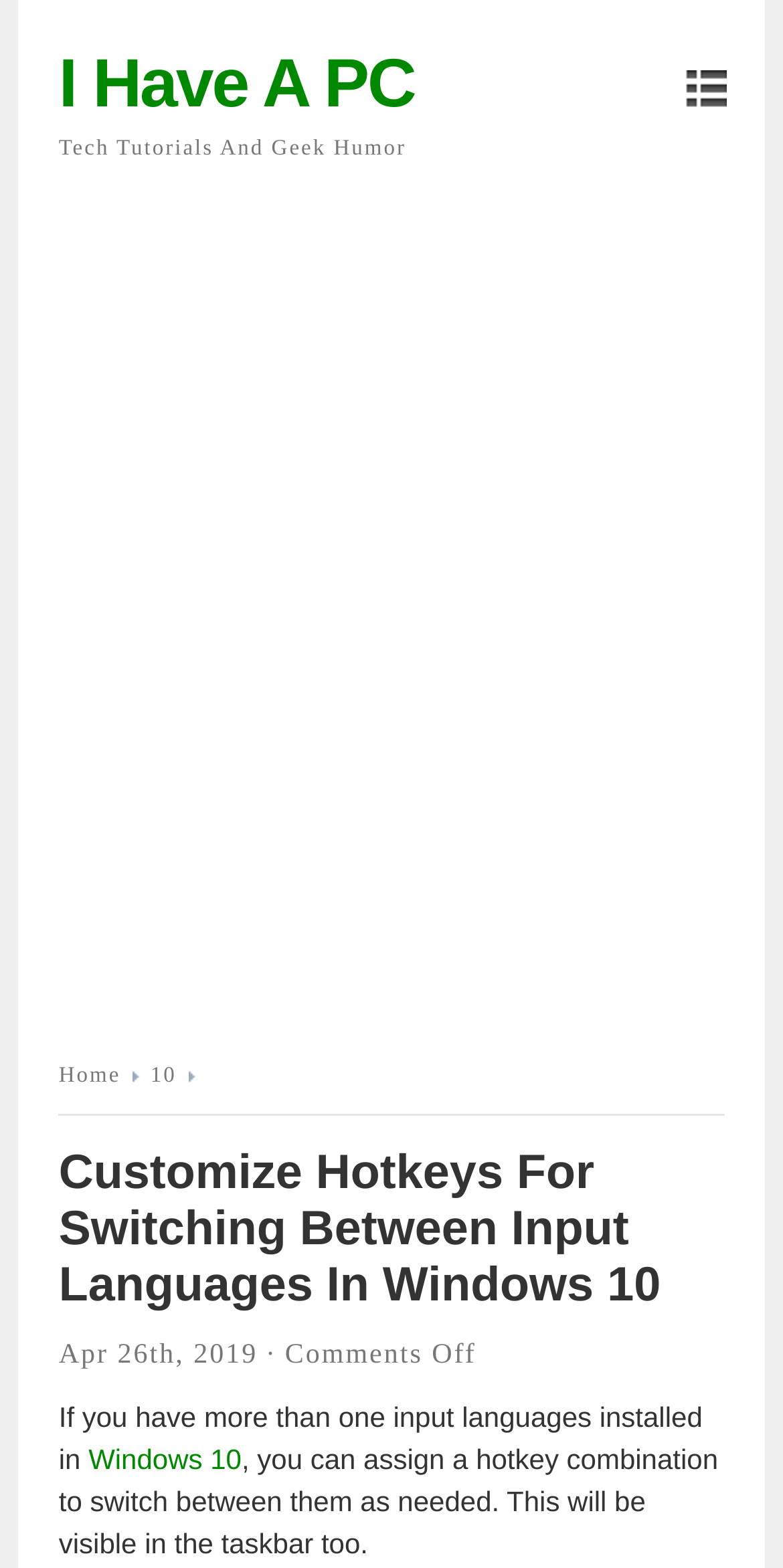How many links are in the top navigation bar?
Look at the screenshot and respond with one word or a short phrase.

3